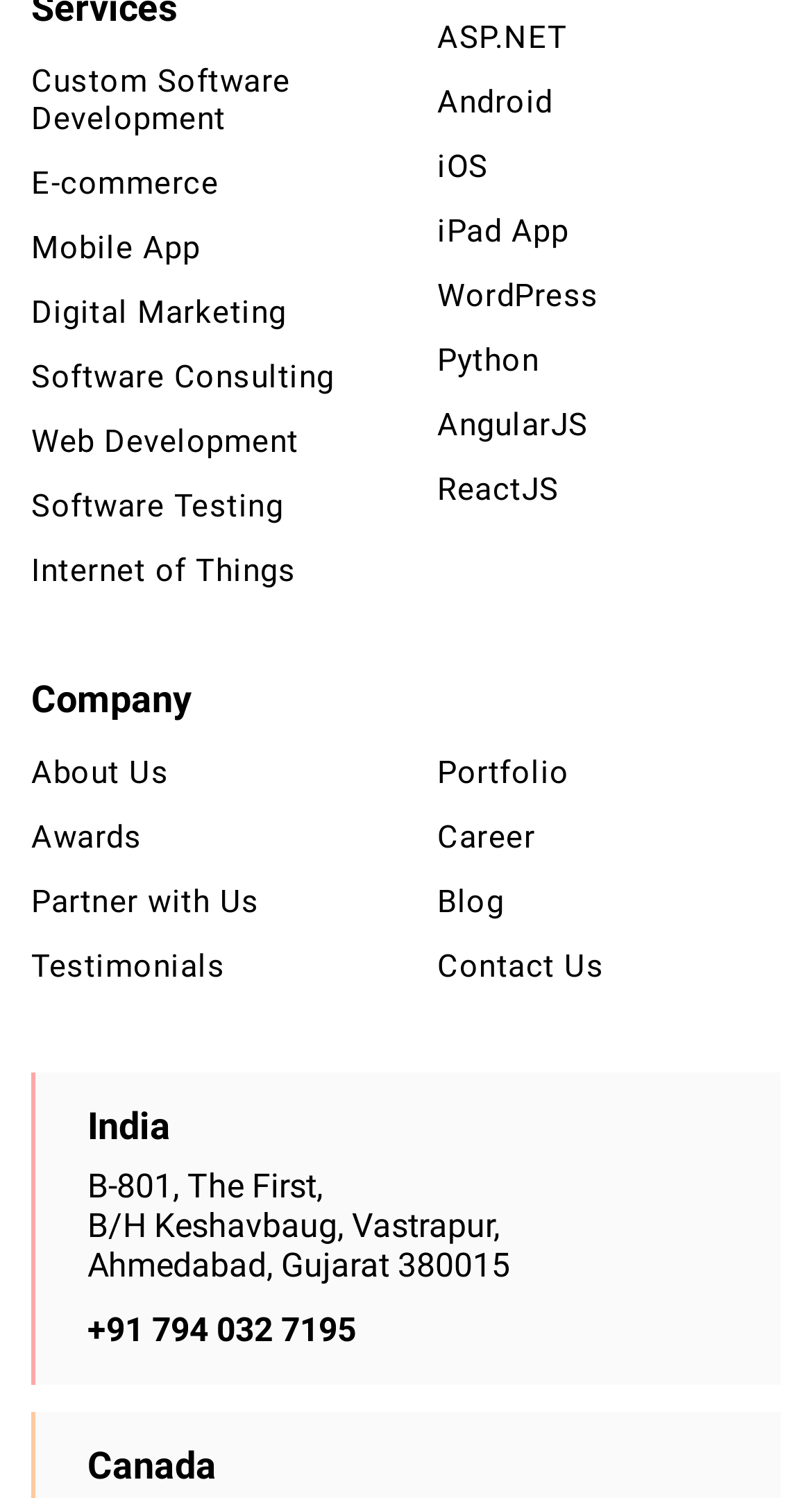Find the bounding box coordinates for the element that must be clicked to complete the instruction: "Check updates of drugepi / hdmi-manuscript". The coordinates should be four float numbers between 0 and 1, indicated as [left, top, right, bottom].

None